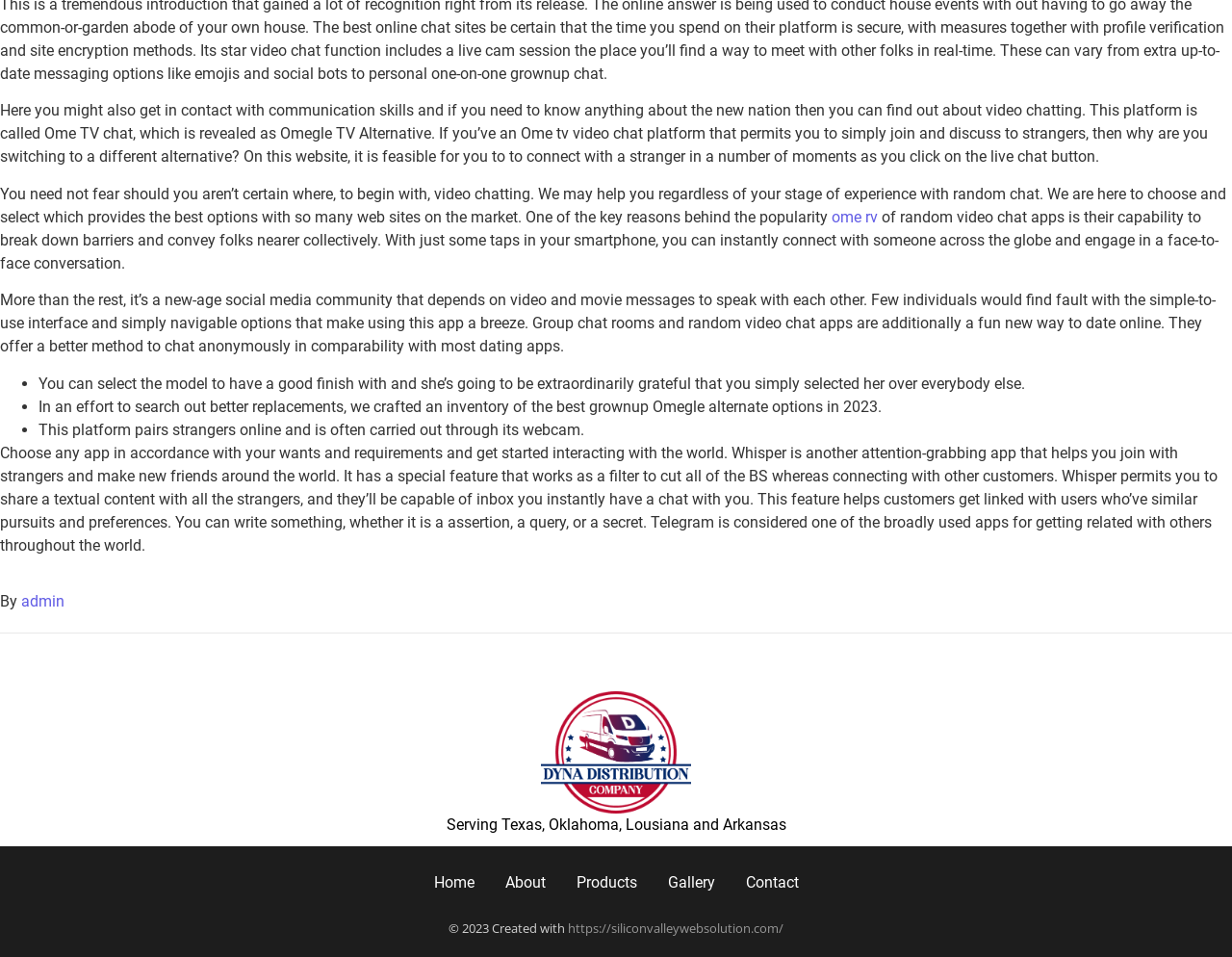Calculate the bounding box coordinates of the UI element given the description: "admin".

[0.017, 0.619, 0.052, 0.638]